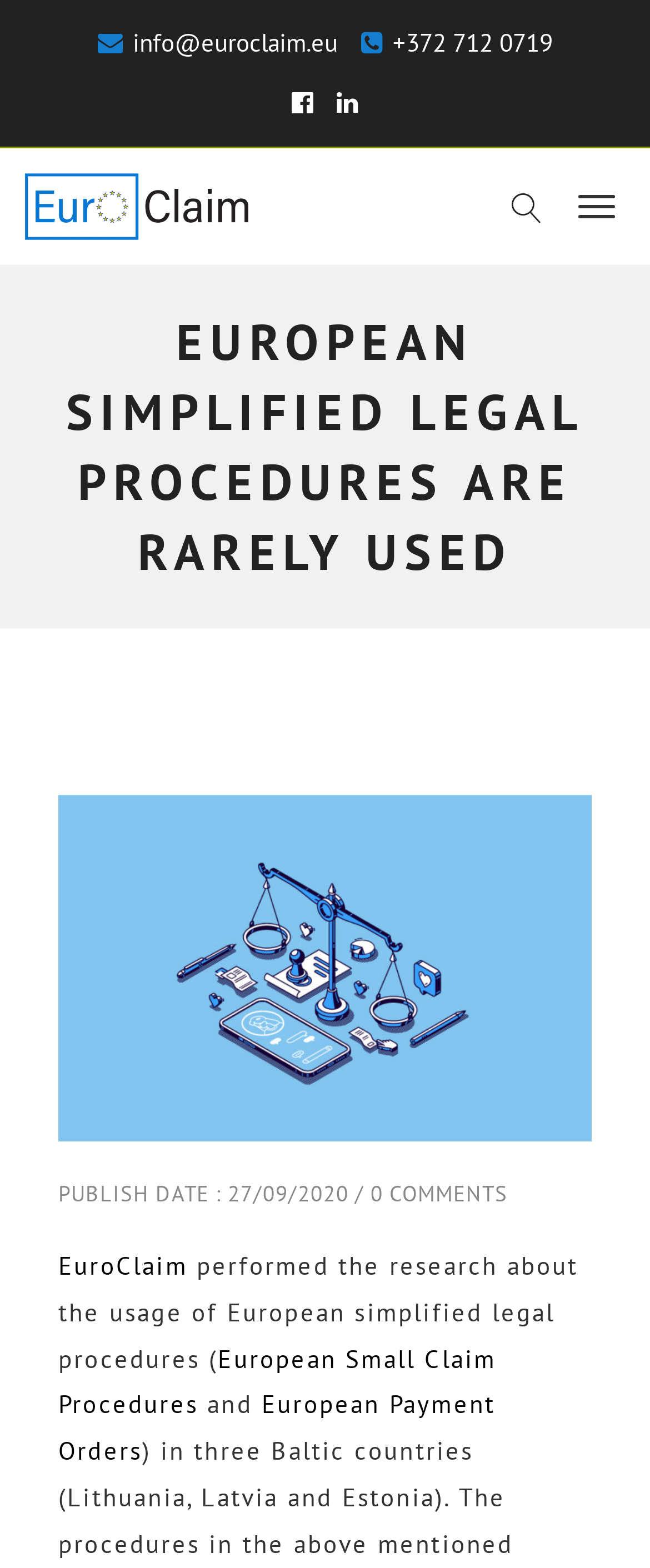Provide the bounding box coordinates of the HTML element described by the text: "European Small Claim Procedures". The coordinates should be in the format [left, top, right, bottom] with values between 0 and 1.

[0.09, 0.856, 0.764, 0.906]